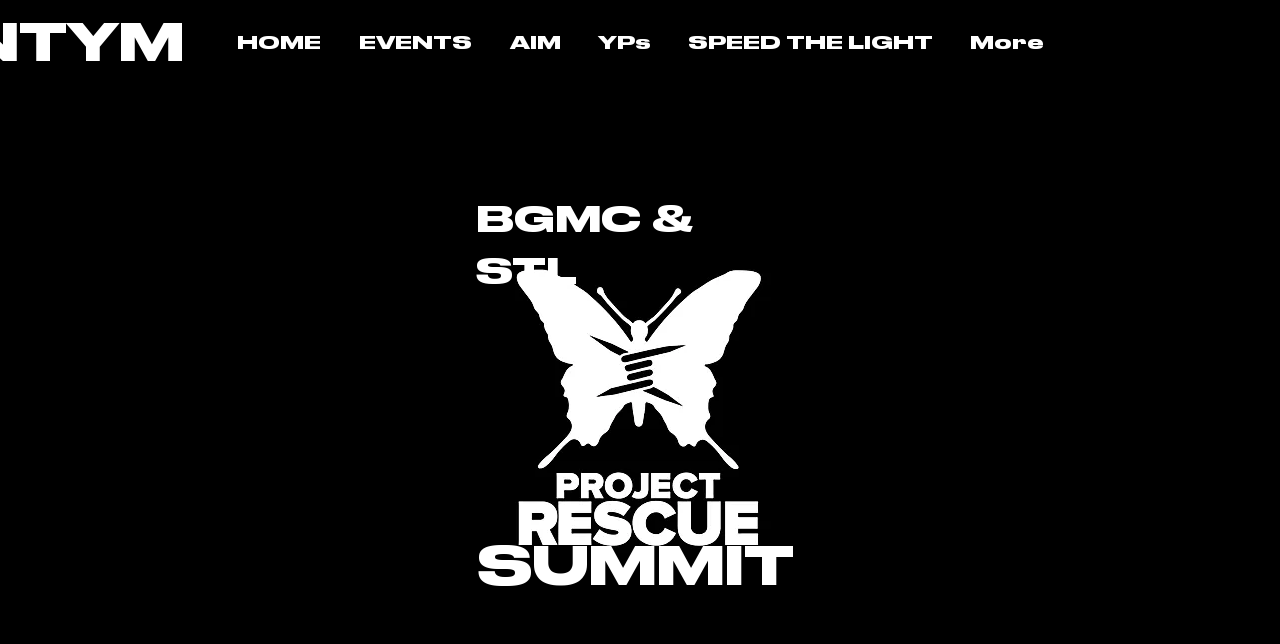What is the last menu item in the navigation section?
Using the screenshot, give a one-word or short phrase answer.

More